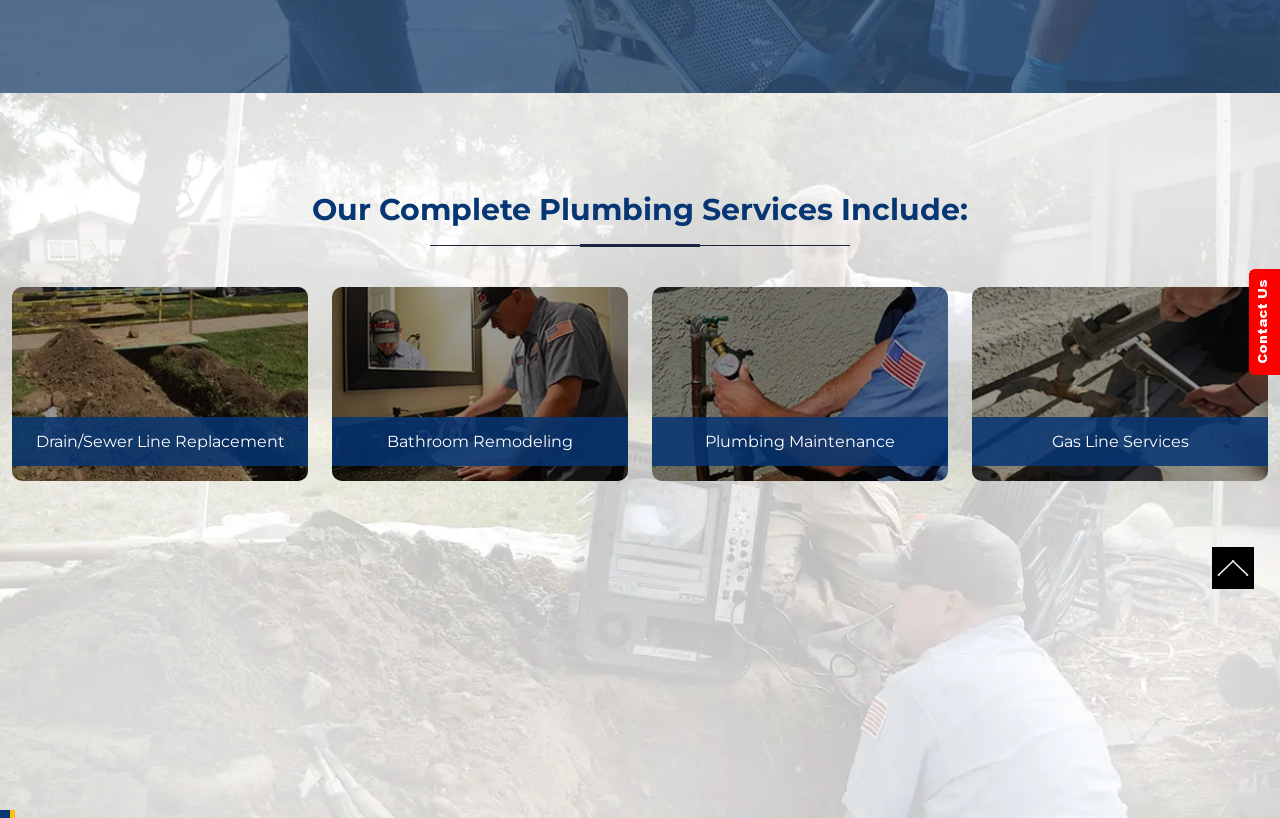Ascertain the bounding box coordinates for the UI element detailed here: "Bathroom Remodeling". The coordinates should be provided as [left, top, right, bottom] with each value being a float between 0 and 1.

[0.259, 0.351, 0.491, 0.588]